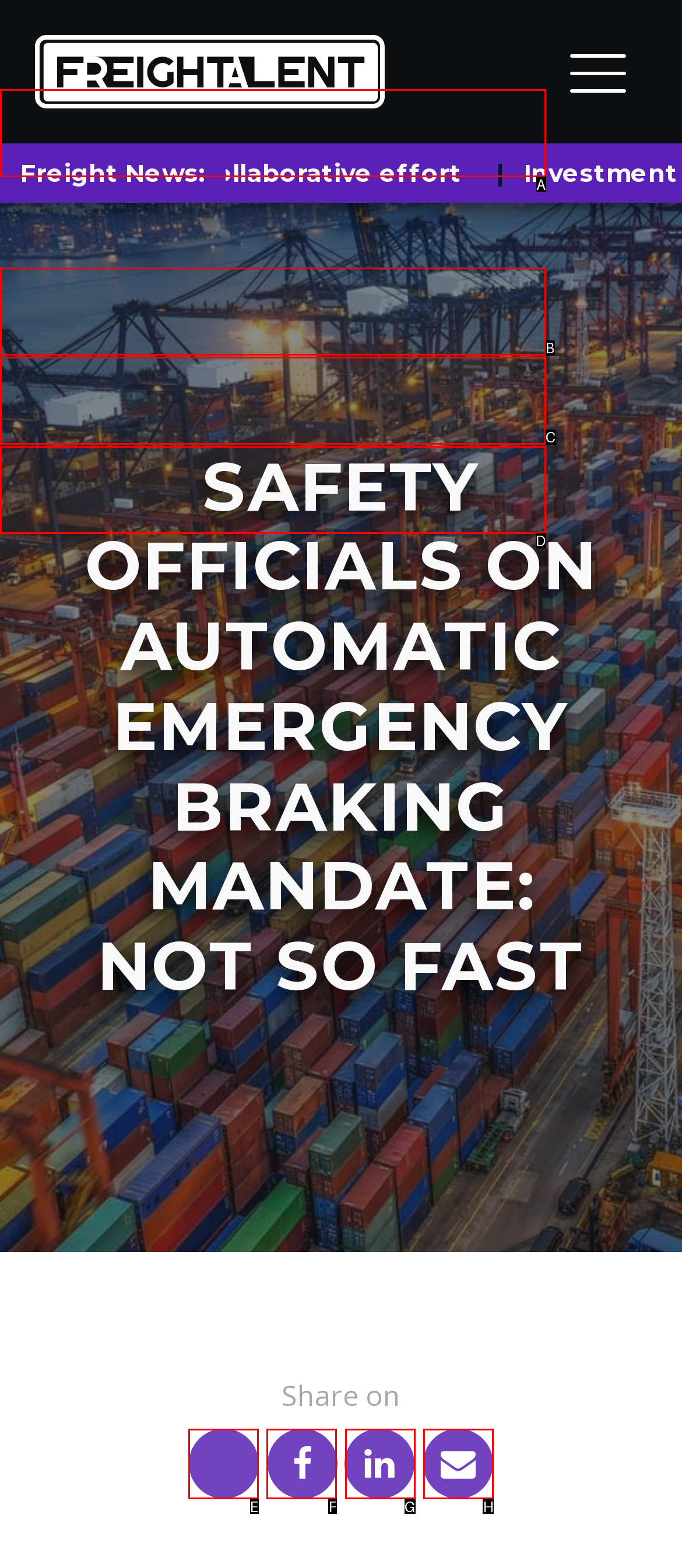Select the letter of the UI element you need to click to complete this task: Contact us.

A